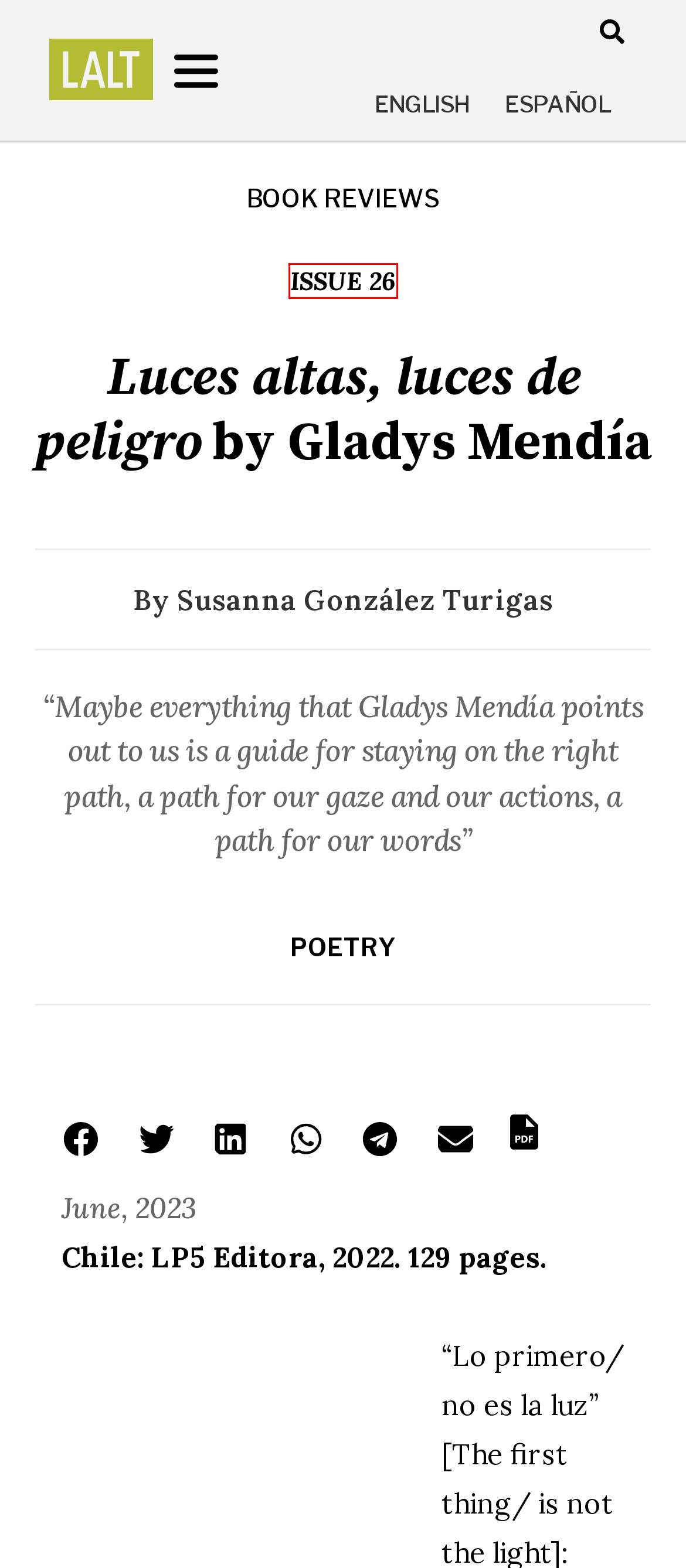Examine the screenshot of a webpage with a red bounding box around a specific UI element. Identify which webpage description best matches the new webpage that appears after clicking the element in the red bounding box. Here are the candidates:
A. Issue 26 - Latin American Literature Today
B. Susanna González Turigas - Latin American Literature Today
C. Latin American Literature Today - LALT
D. Colleges and Departments
E. Luces altas, luces de peligro de Gladys Mendía - Latin American Literature Today
F. Policies
G. Maikel Alexander Ramírez - Latin American Literature Today
H. WINNING REVIEW: Maniac by Benjamín Labatut - Latin American Literature Today

A